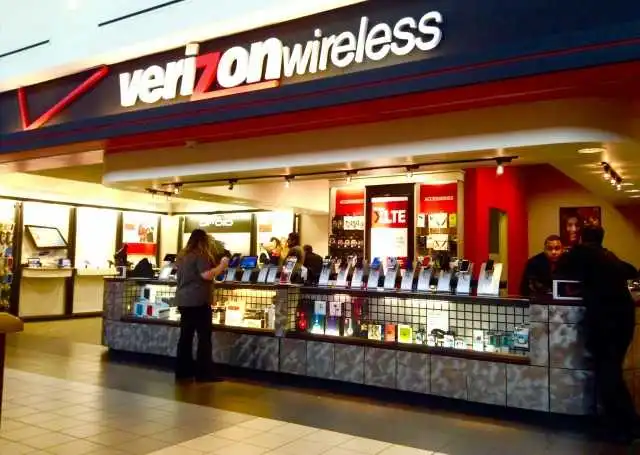Identify and describe all the elements present in the image.

The image showcases a Verizon Wireless retail store, characterized by its vibrant branding and well-organized sales area. The prominent logo, "verizon wireless," is displayed above the counter, highlighting the brand's identity. The store features a neatly arranged display of various smartphones, including popular models from brands such as Samsung and Google, reflecting the latest offerings in mobile technology. Customers can be seen engaging with staff members, emphasizing a personal shopping experience. The interior design utilizes a modern aesthetic with red and white color themes, creating a welcoming atmosphere for shoppers seeking mobile devices and accessories. This setting aligns with Verizon's promotional efforts, such as discounts on flagship models like the Samsung Galaxy S7 and Google Pixel, aimed at enticing customers during the holiday shopping season.